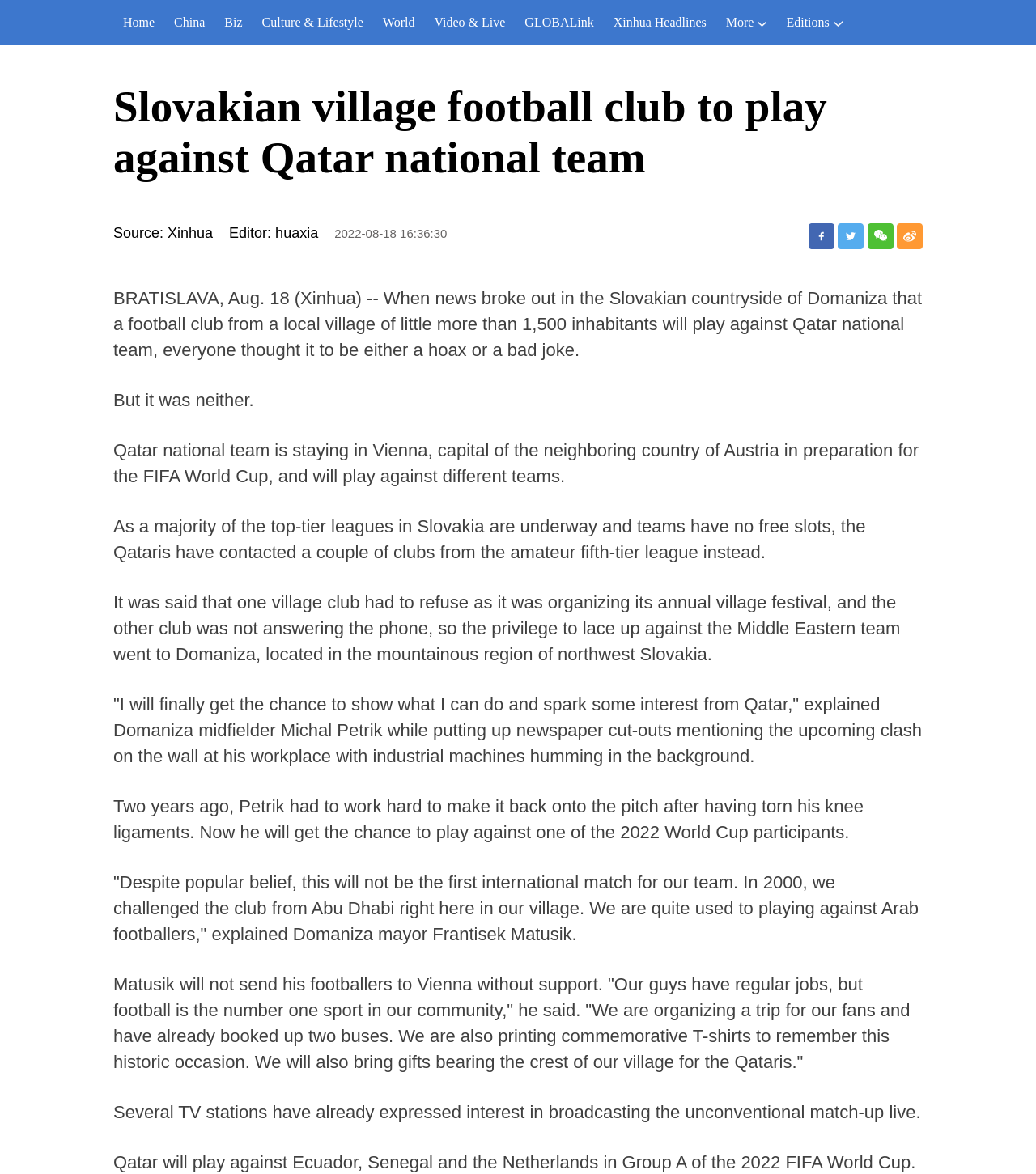From the element description Xinhua Headlines, predict the bounding box coordinates of the UI element. The coordinates must be specified in the format (top-left x, top-left y, bottom-right x, bottom-right y) and should be within the 0 to 1 range.

[0.583, 0.0, 0.691, 0.038]